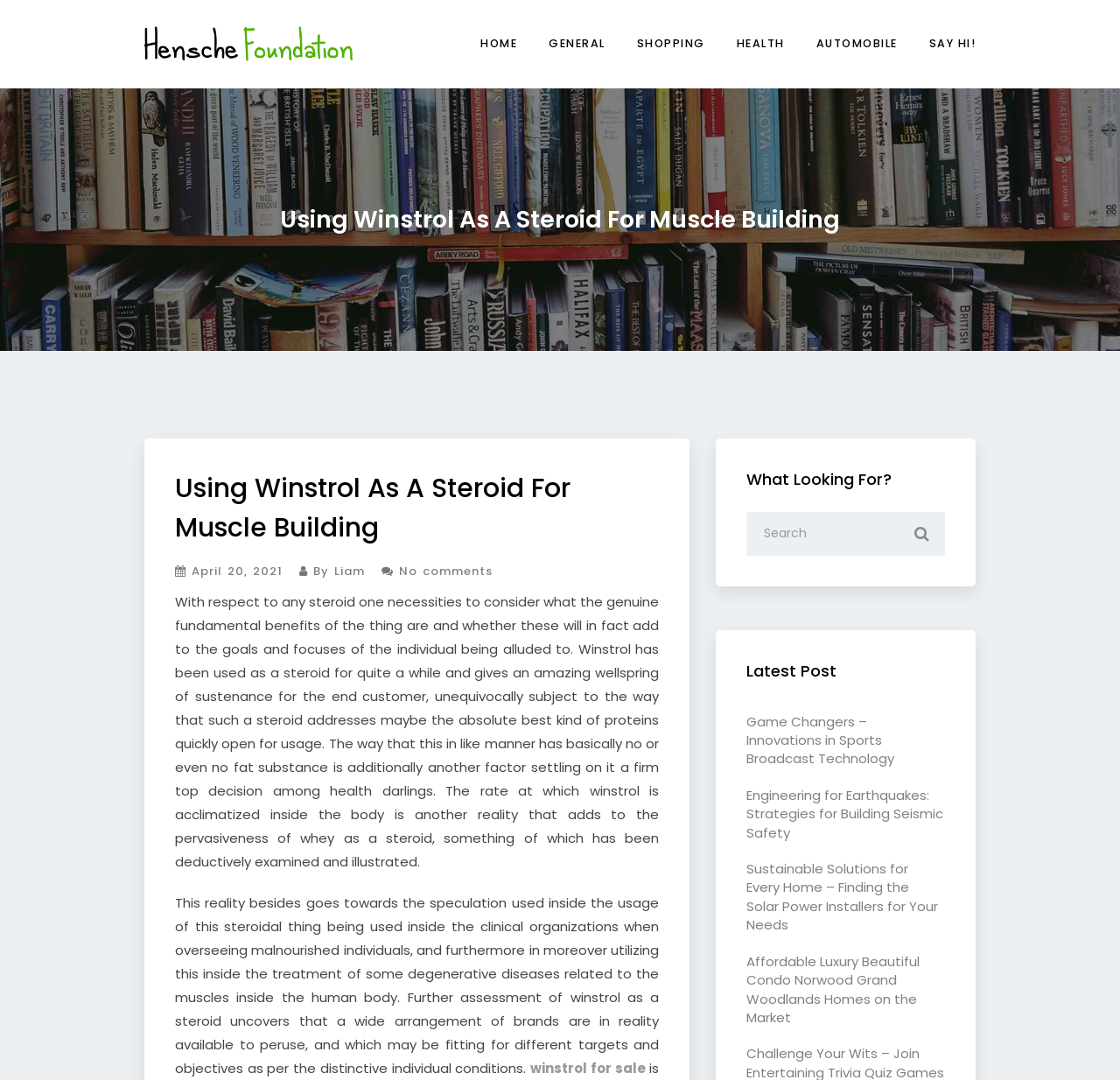What is the author of the article?
Please use the image to provide a one-word or short phrase answer.

Liam